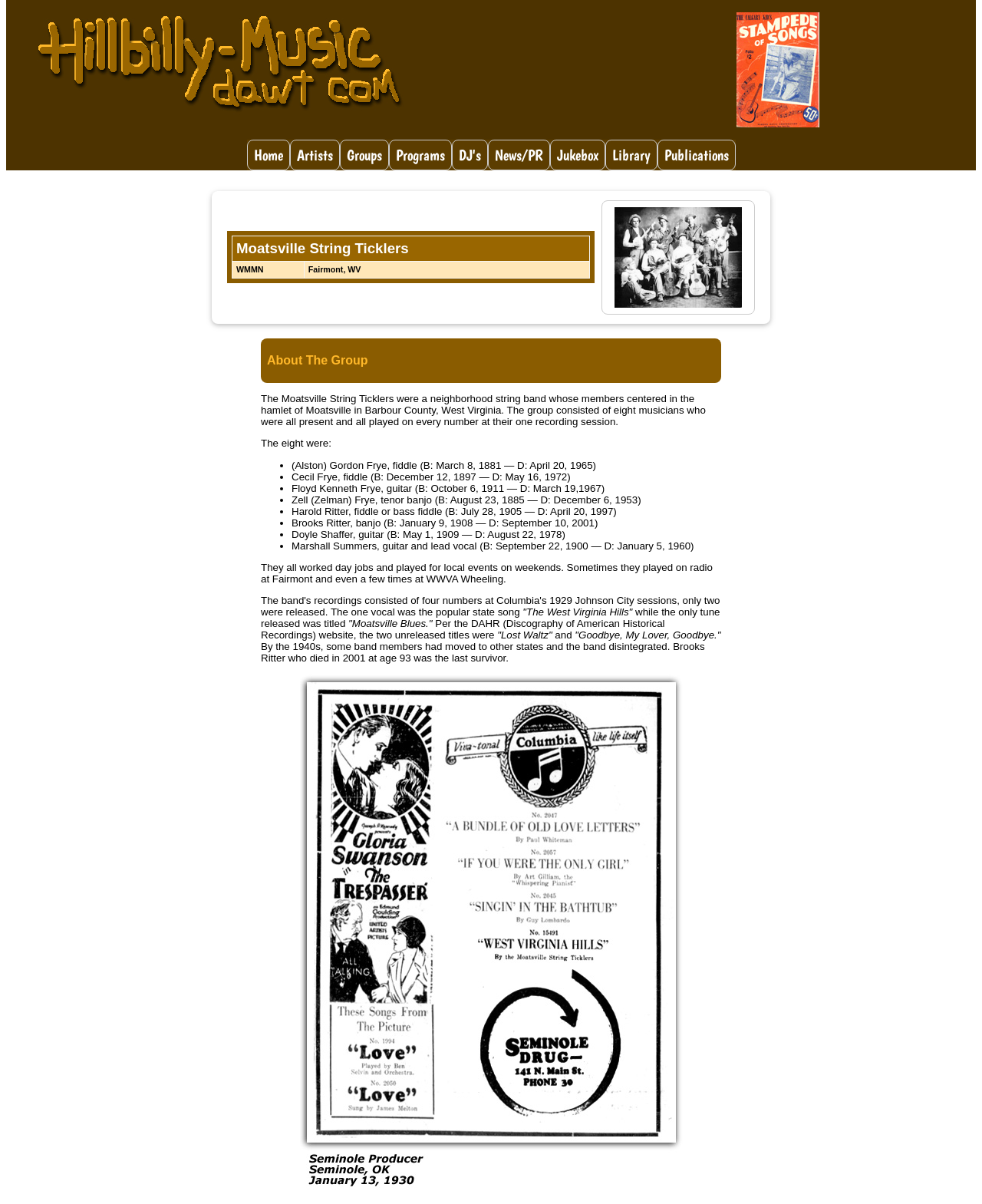Provide a single word or phrase answer to the question: 
What is the name of the website that provides information about historical recordings?

DAHR